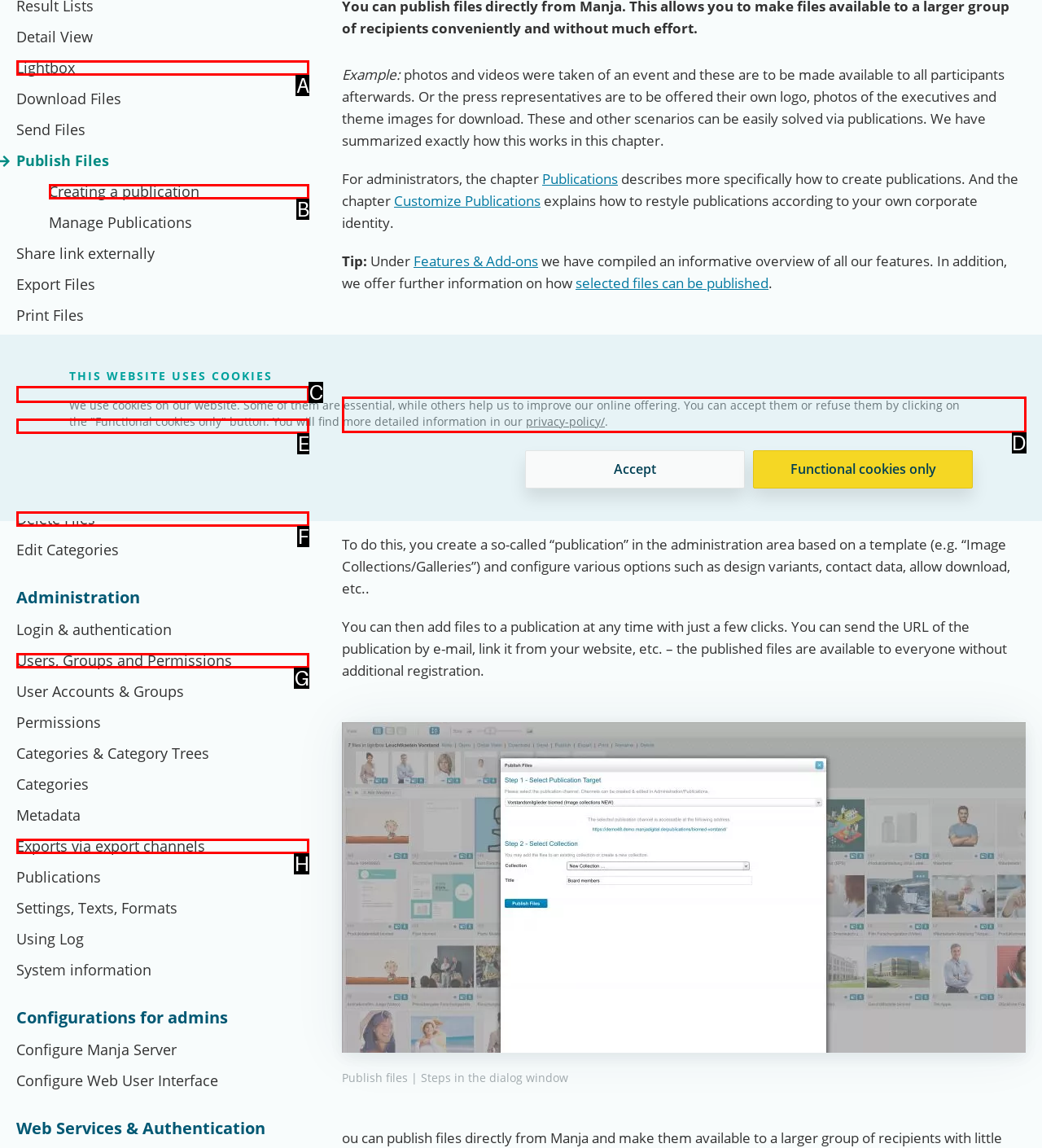Select the option that matches the description: Manage Files. Answer with the letter of the correct option directly.

C